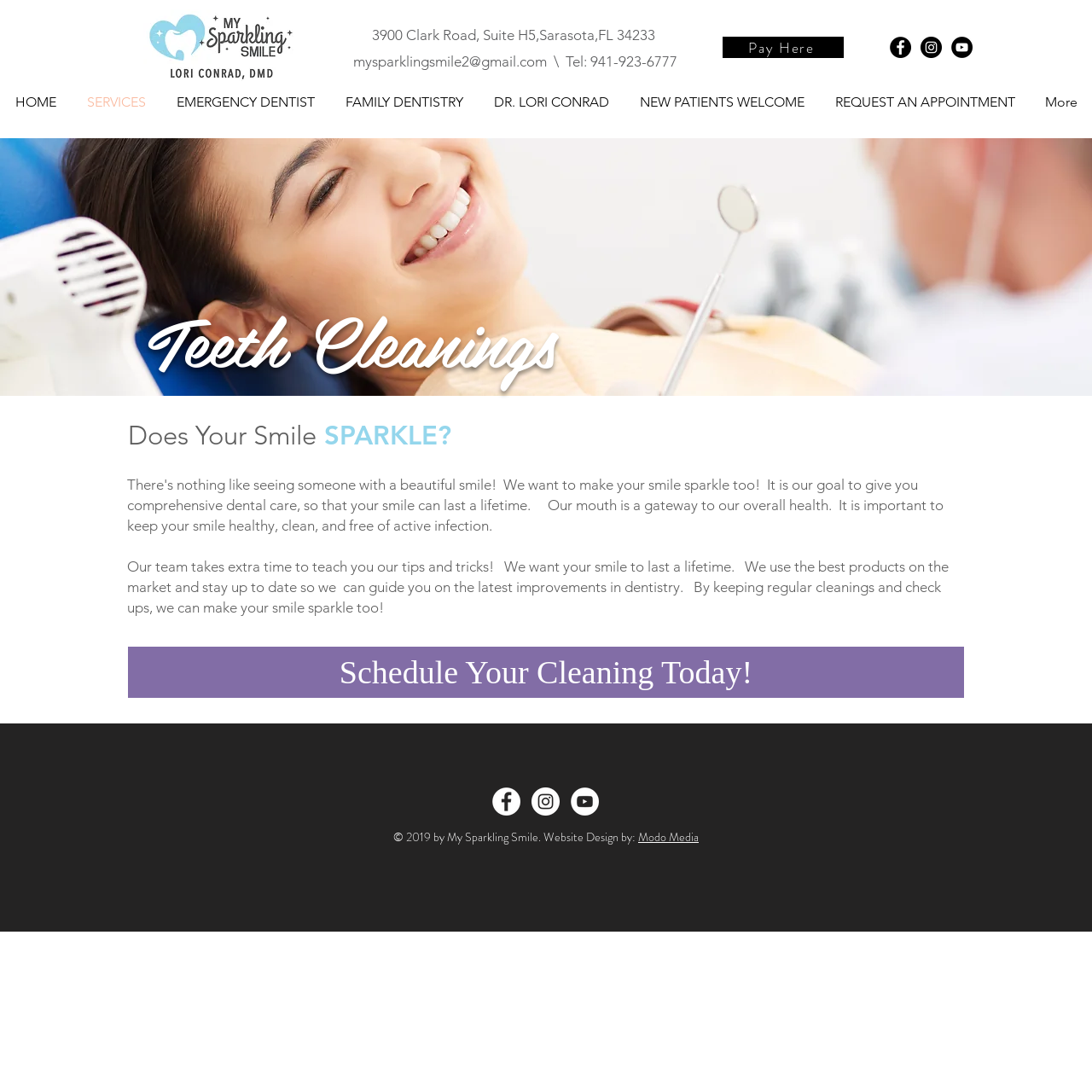Reply to the question below using a single word or brief phrase:
What social media platforms does My Sparkling Smile have?

Facebook, Instagram, YouTube